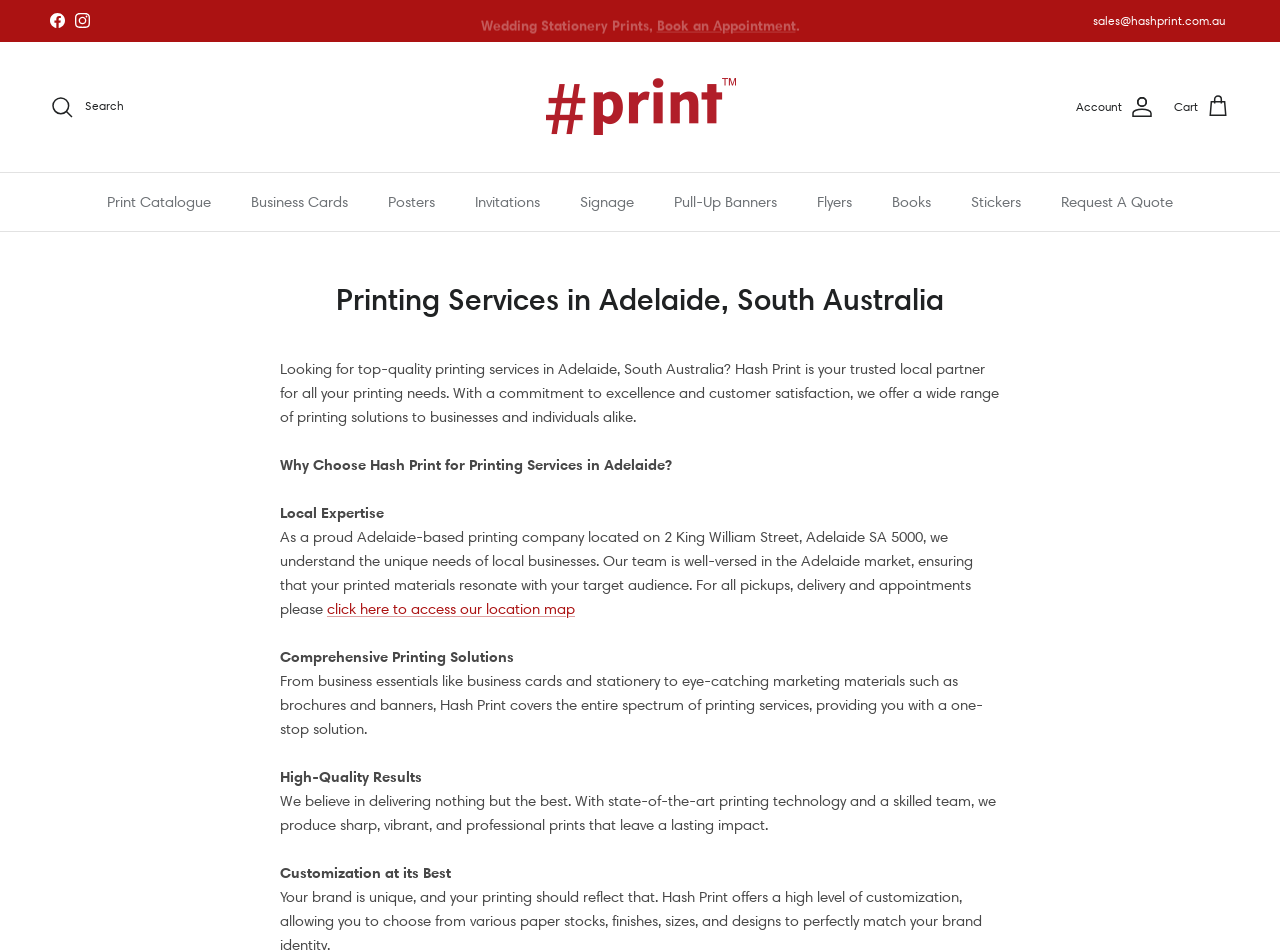Please mark the clickable region by giving the bounding box coordinates needed to complete this instruction: "Contact via email".

[0.854, 0.003, 0.957, 0.041]